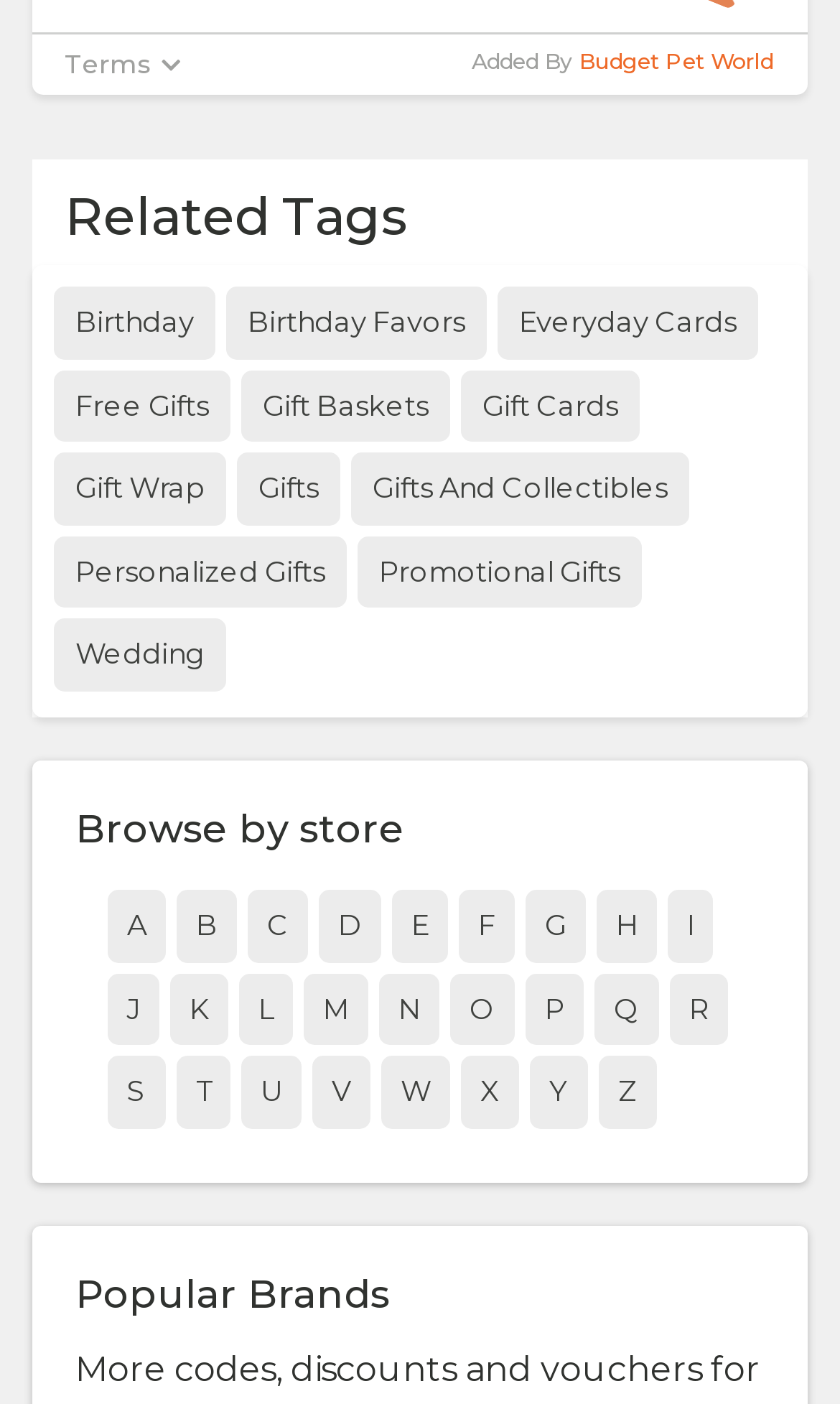Determine the bounding box coordinates for the area that should be clicked to carry out the following instruction: "Learn about FACULTY & RESEARCH".

None